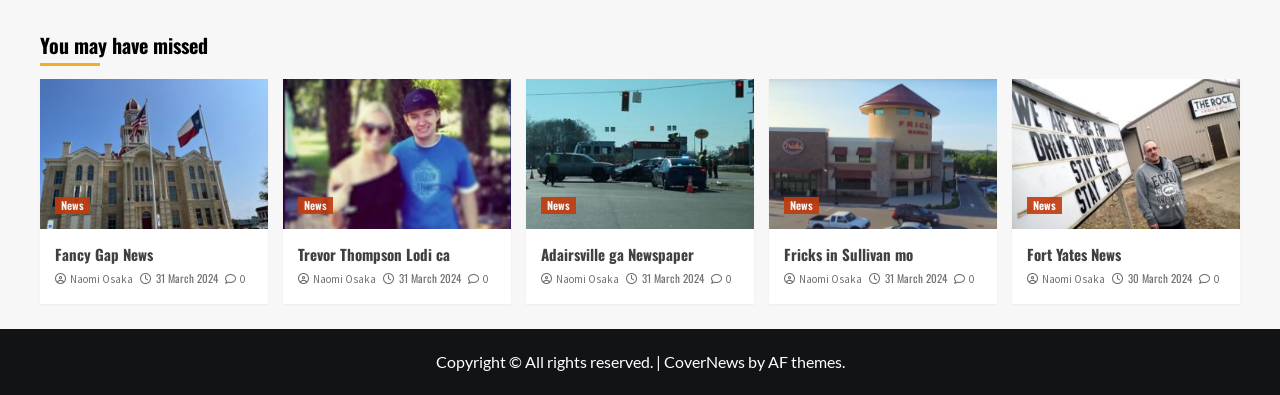Bounding box coordinates are specified in the format (top-left x, top-left y, bottom-right x, bottom-right y). All values are floating point numbers bounded between 0 and 1. Please provide the bounding box coordinate of the region this sentence describes: Fricks in Sullivan mo

[0.612, 0.616, 0.713, 0.672]